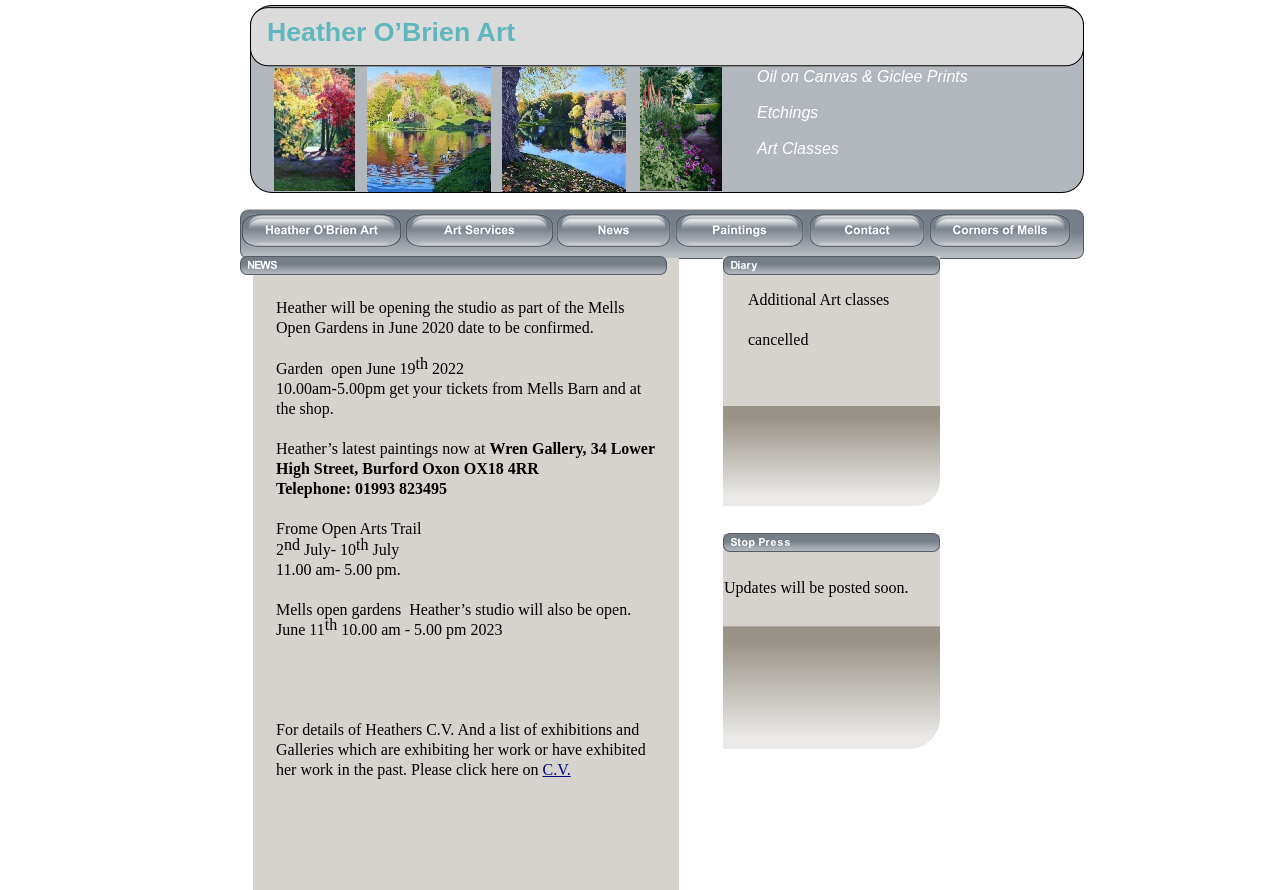What type of art does Heather O'Brien create?
Based on the image, answer the question with a single word or brief phrase.

Oil on Canvas & Giclee Prints